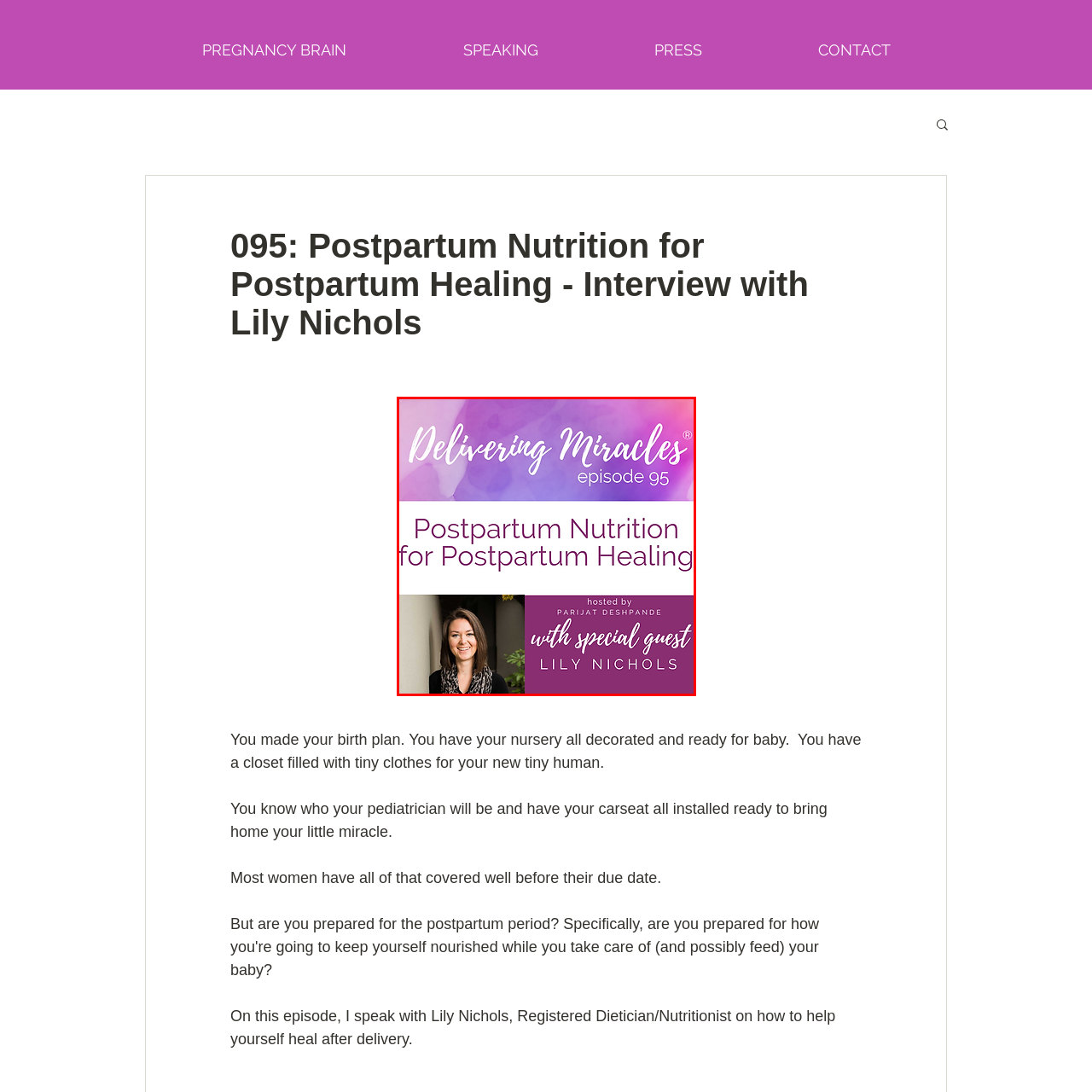Pay attention to the section of the image delineated by the white outline and provide a detailed response to the subsequent question, based on your observations: 
Who is the special guest in episode 95?

The lower section of the image includes the hosts' name, Parijat Deshpande, and features the special guest, Lily Nichols, a registered dietitian/nutritionist.